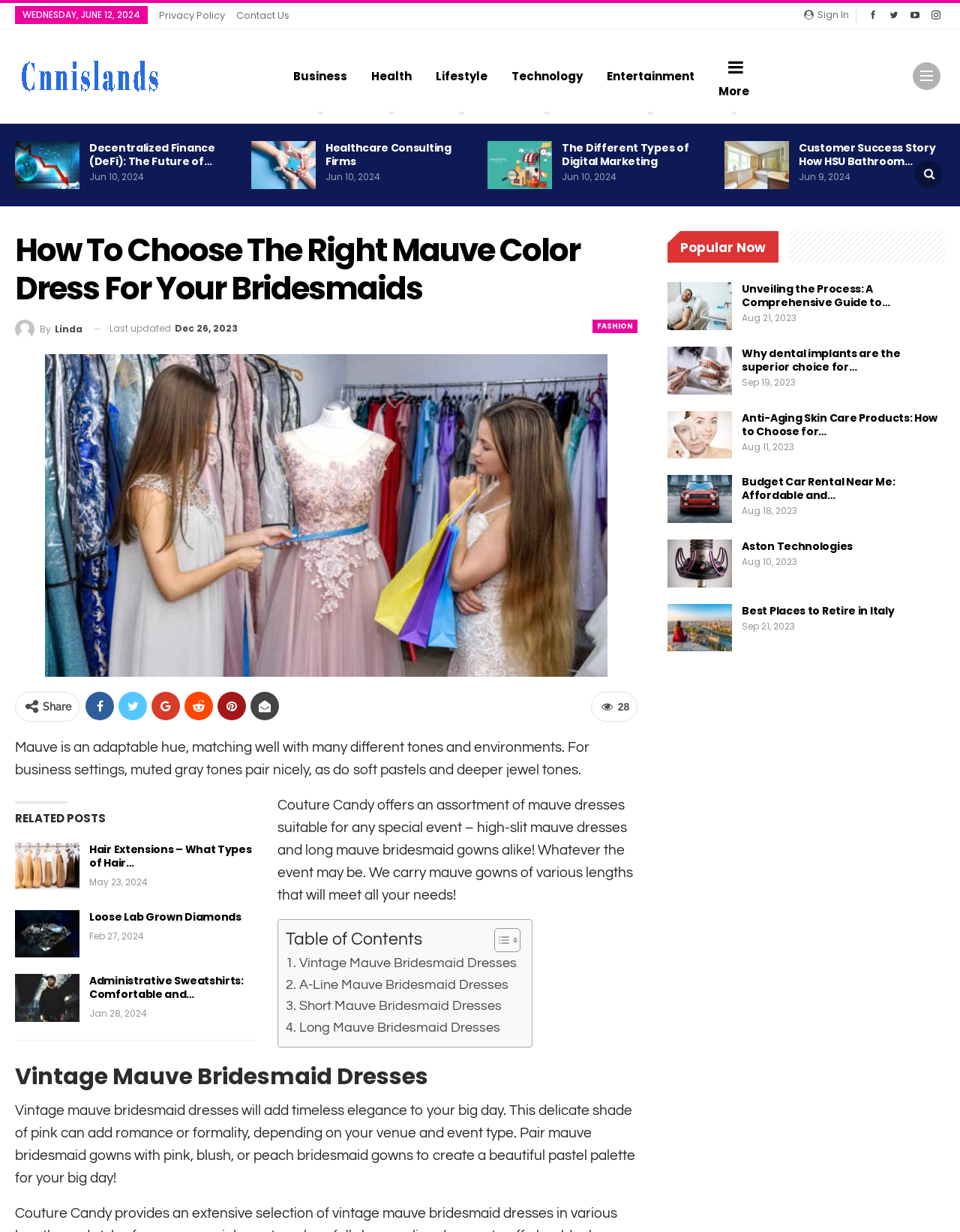Provide the bounding box coordinates of the UI element that matches the description: "title="BACK"".

None